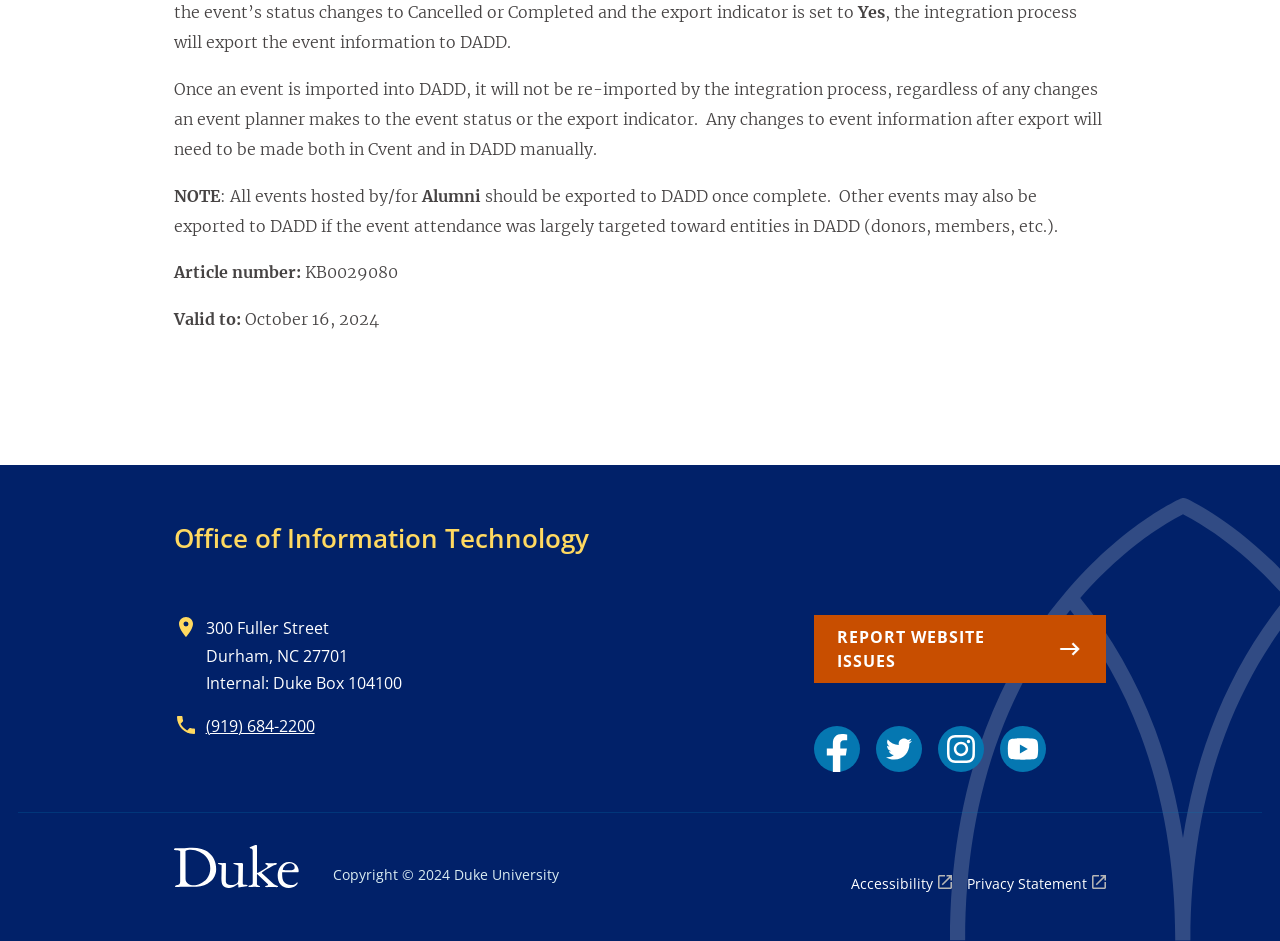Identify the bounding box coordinates for the region of the element that should be clicked to carry out the instruction: "Report website issues". The bounding box coordinates should be four float numbers between 0 and 1, i.e., [left, top, right, bottom].

[0.636, 0.654, 0.864, 0.726]